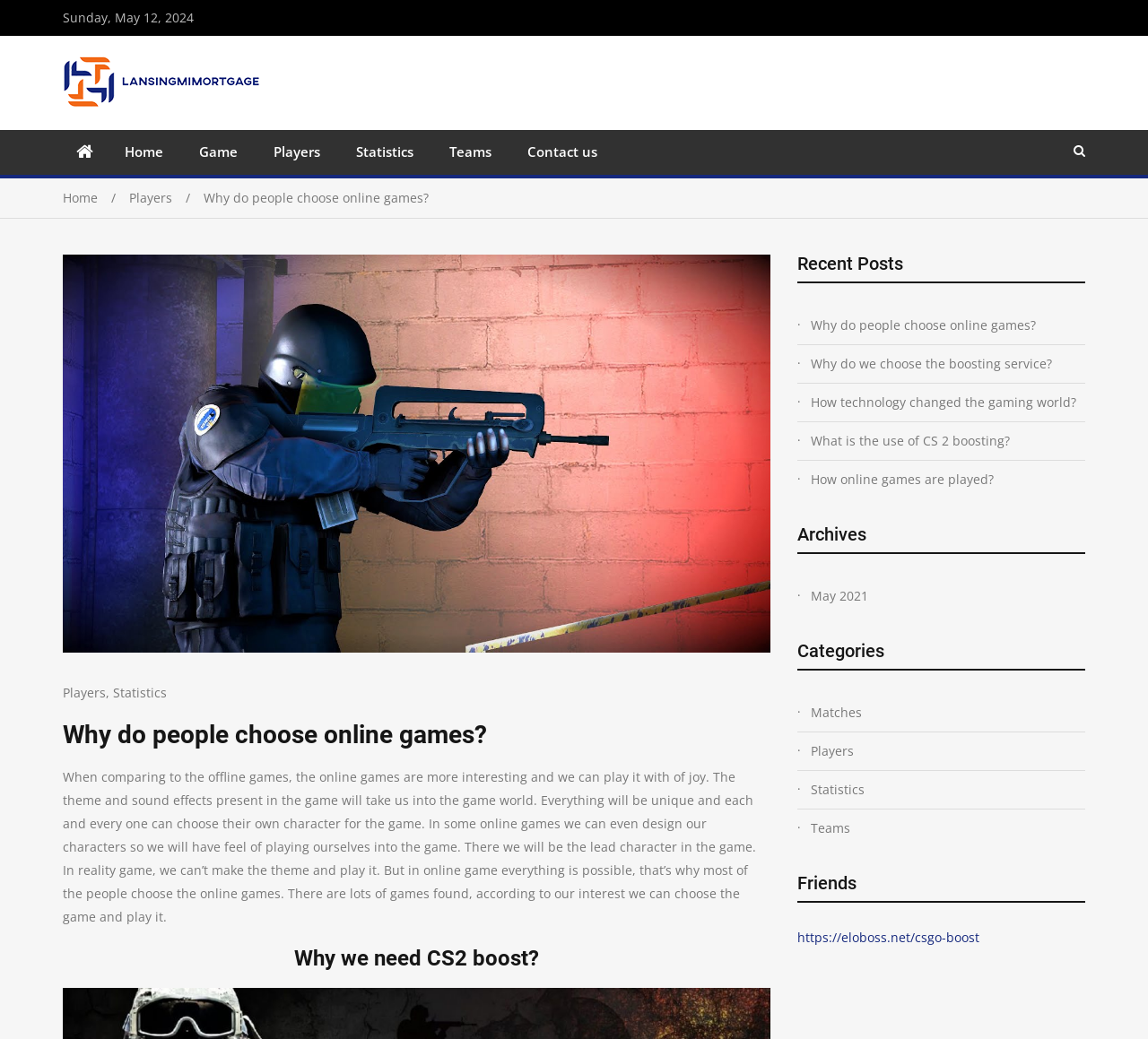Using the provided element description "How online games are played?", determine the bounding box coordinates of the UI element.

[0.706, 0.45, 0.945, 0.473]